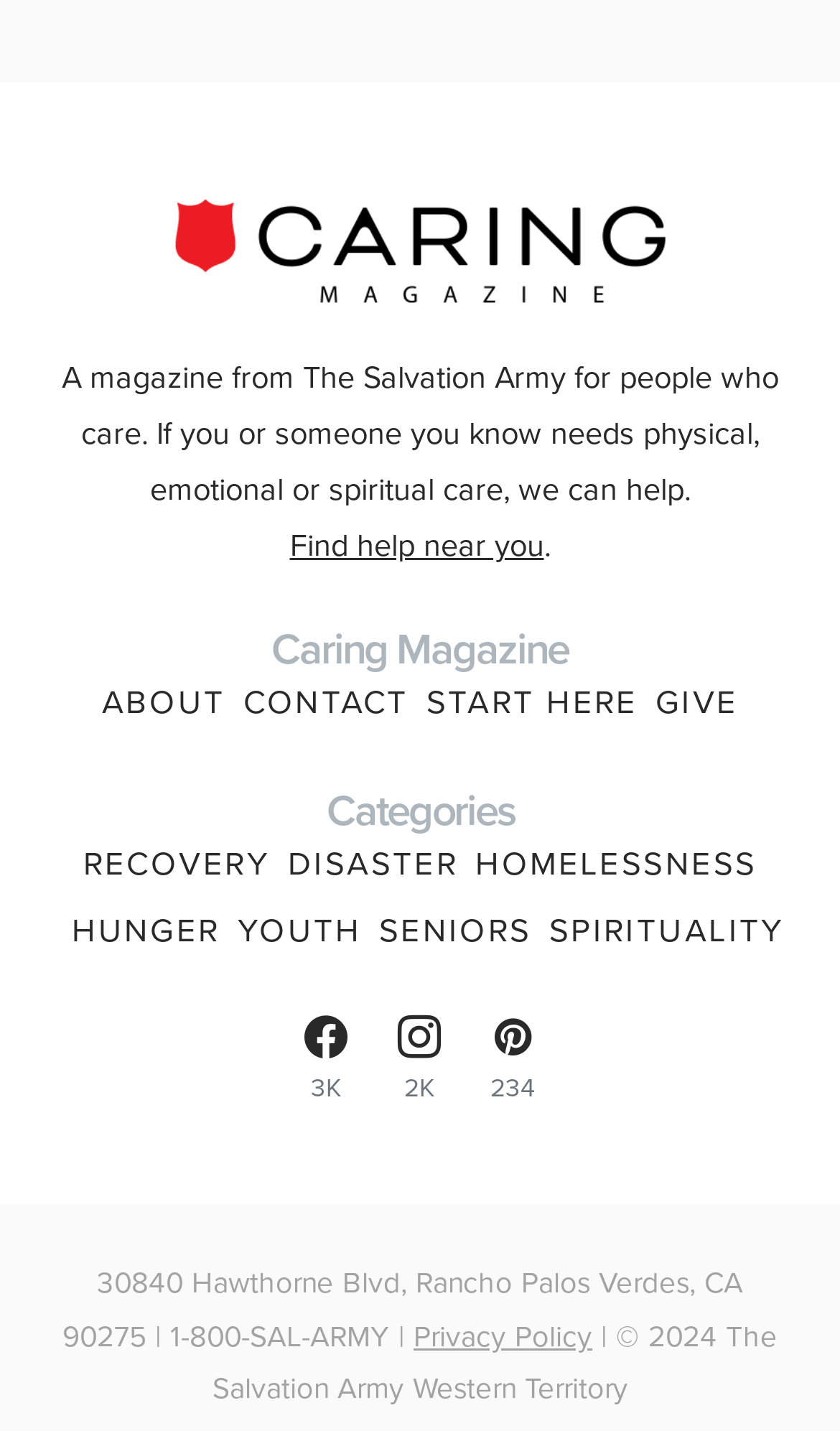Specify the bounding box coordinates for the region that must be clicked to perform the given instruction: "Visit the 'ABOUT' page".

[0.121, 0.474, 0.269, 0.508]